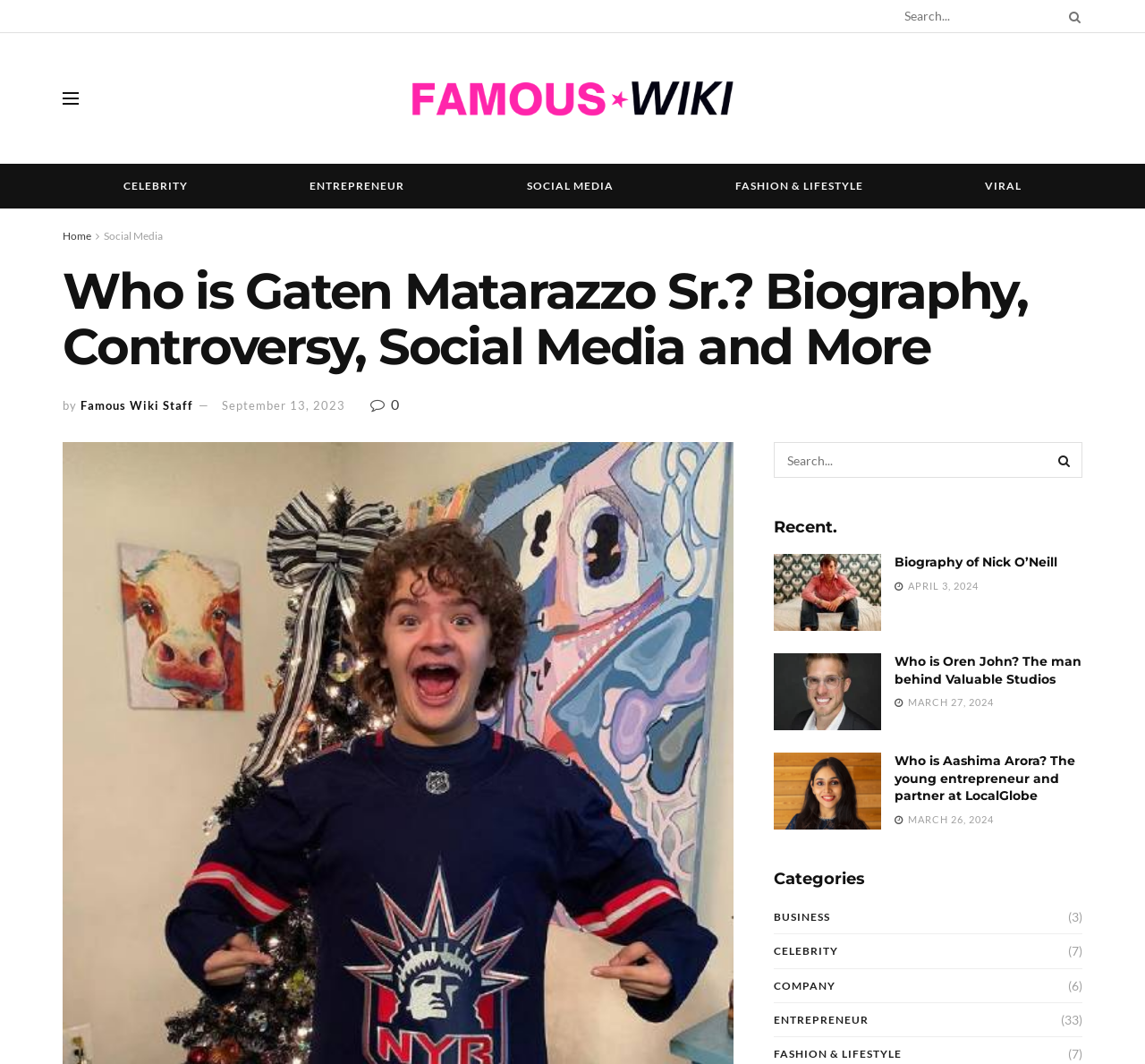Please identify the primary heading on the webpage and return its text.

Who is Gaten Matarazzo Sr.? Biography, Controversy, Social Media and More